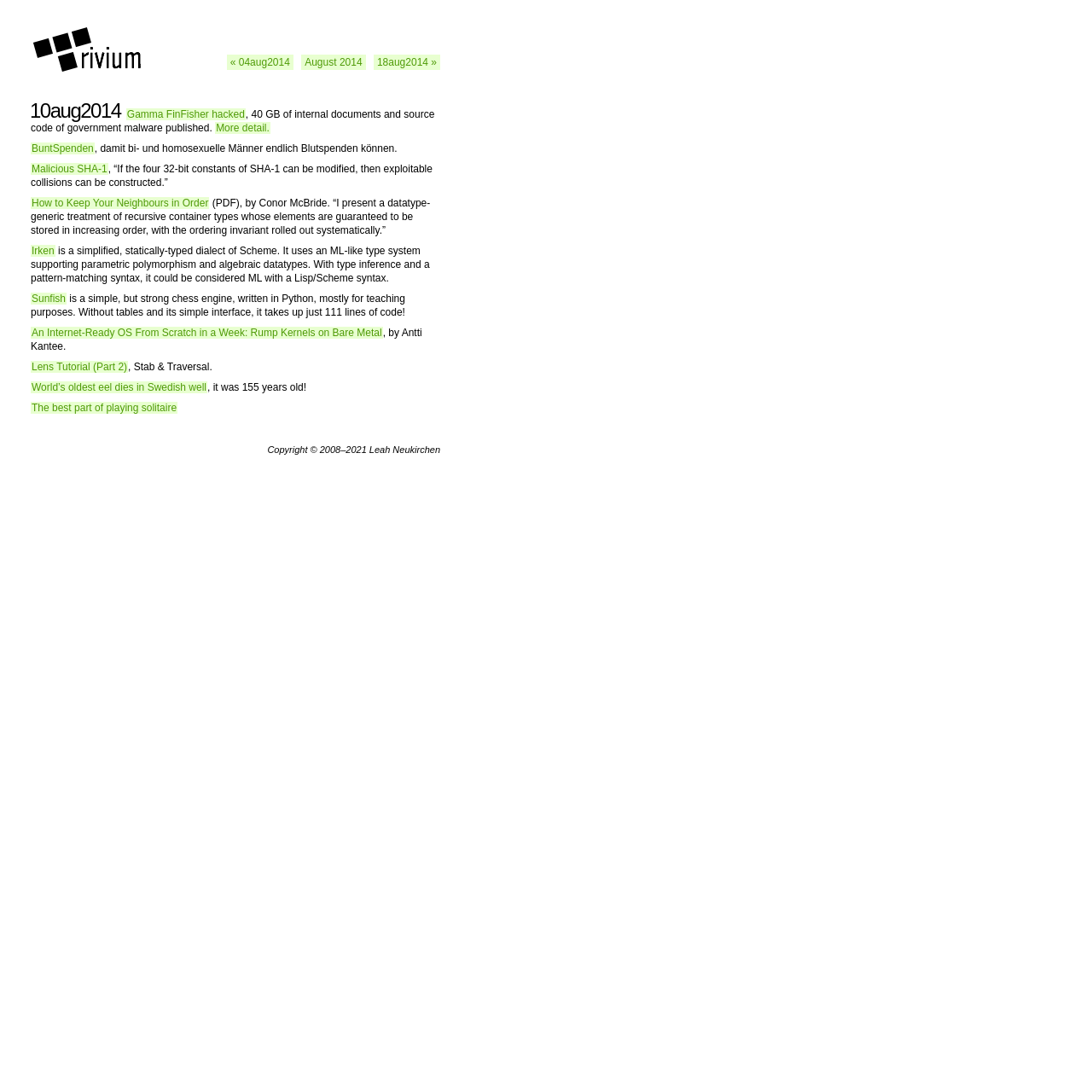What is the age of the eel that died in a Swedish well?
Answer the question using a single word or phrase, according to the image.

155 years old